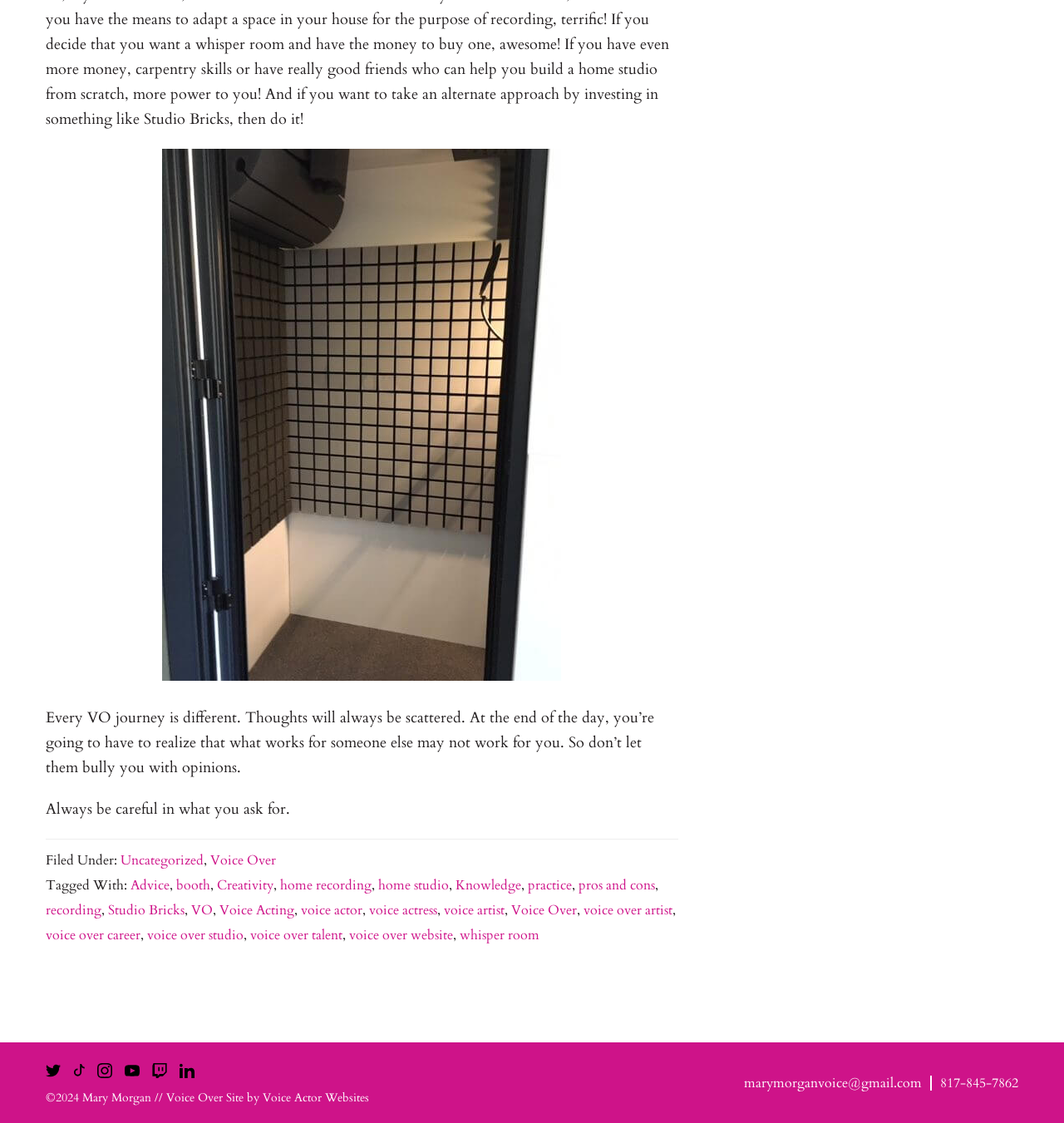Identify the bounding box of the HTML element described as: "voice over artist".

[0.548, 0.802, 0.632, 0.819]